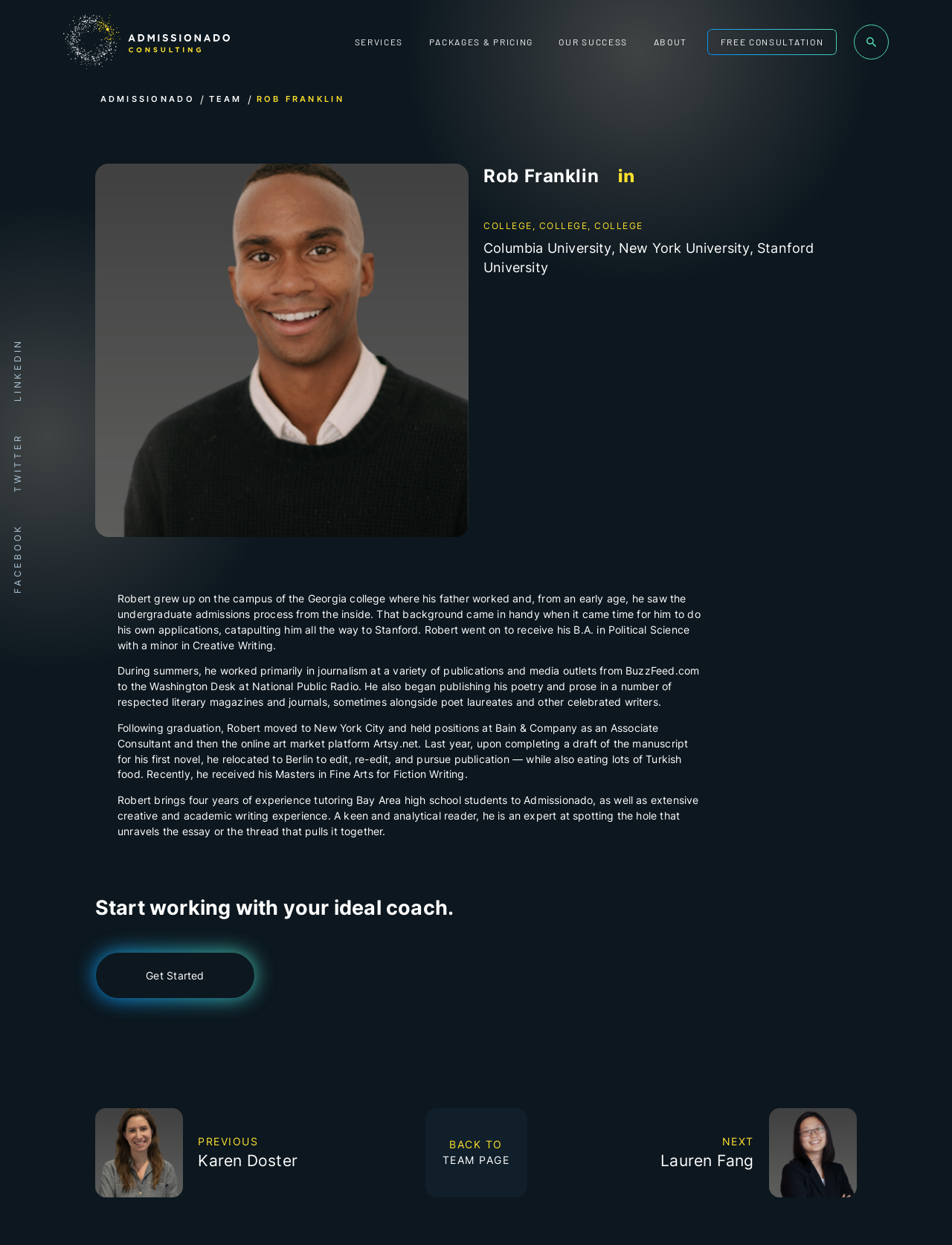What is the name of the university where Rob Franklin received his B.A.?
Please give a detailed and elaborate answer to the question based on the image.

I found the answer in the StaticText element 'Robert grew up on the campus of the Georgia college where his father worked and, from an early age, he saw the undergraduate admissions process from the inside. That background came in handy when it came time for him to do his own applications, catapulting him all the way to Stanford.' which mentions that Rob Franklin went to Stanford University.